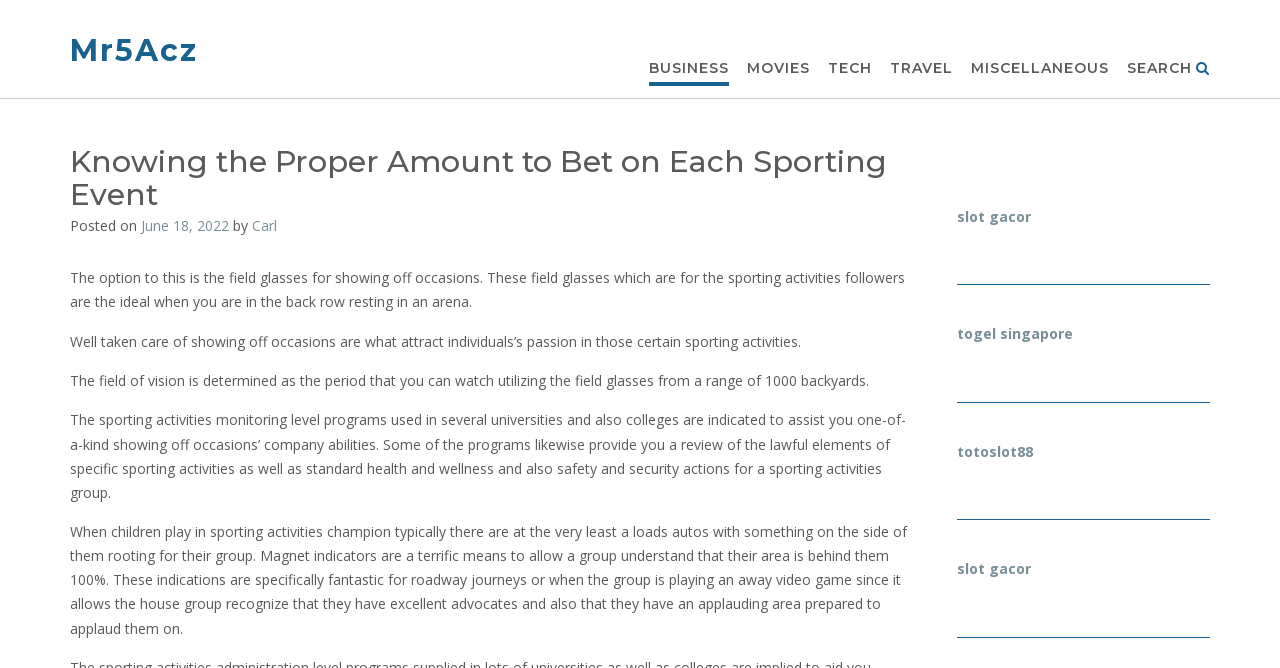Write an extensive caption that covers every aspect of the webpage.

The webpage is about knowing the proper amount to bet on each sporting event. At the top, there is a link to the website's author, "Mr5Acz", positioned on the left side. Below it, there are several links to different categories, including "BUSINESS", "MOVIES", "TECH", "TRAVEL", and "MISCELLANEOUS", aligned horizontally across the top of the page.

The main content of the webpage is a blog post titled "Knowing the Proper Amount to Bet on Each Sporting Event". The title is followed by the post's metadata, including the date "June 18, 2022", and the author's name, "Carl". 

The blog post consists of five paragraphs of text, discussing the importance of field glasses for sporting events, the field of vision, and sporting activities monitoring level programs. The text is positioned on the left side of the page, with a relatively narrow width.

On the right side of the page, there are several links to external websites, including "slot gacor", "togel singapore", and "totoslot88", positioned vertically. These links are scattered throughout the page, with some of them overlapping with the blog post's text.